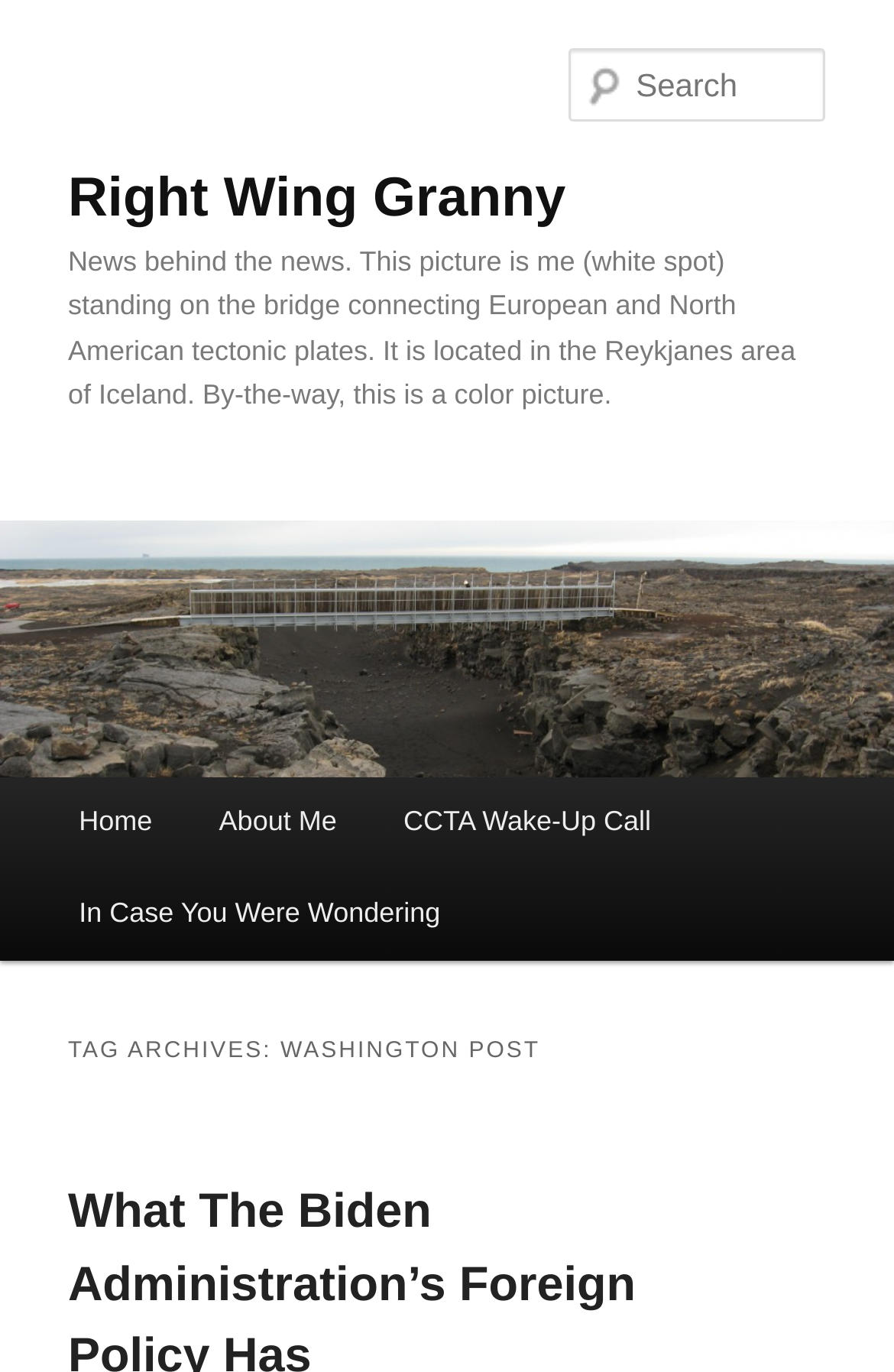Bounding box coordinates are to be given in the format (top-left x, top-left y, bottom-right x, bottom-right y). All values must be floating point numbers between 0 and 1. Provide the bounding box coordinate for the UI element described as: Home

[0.051, 0.567, 0.208, 0.634]